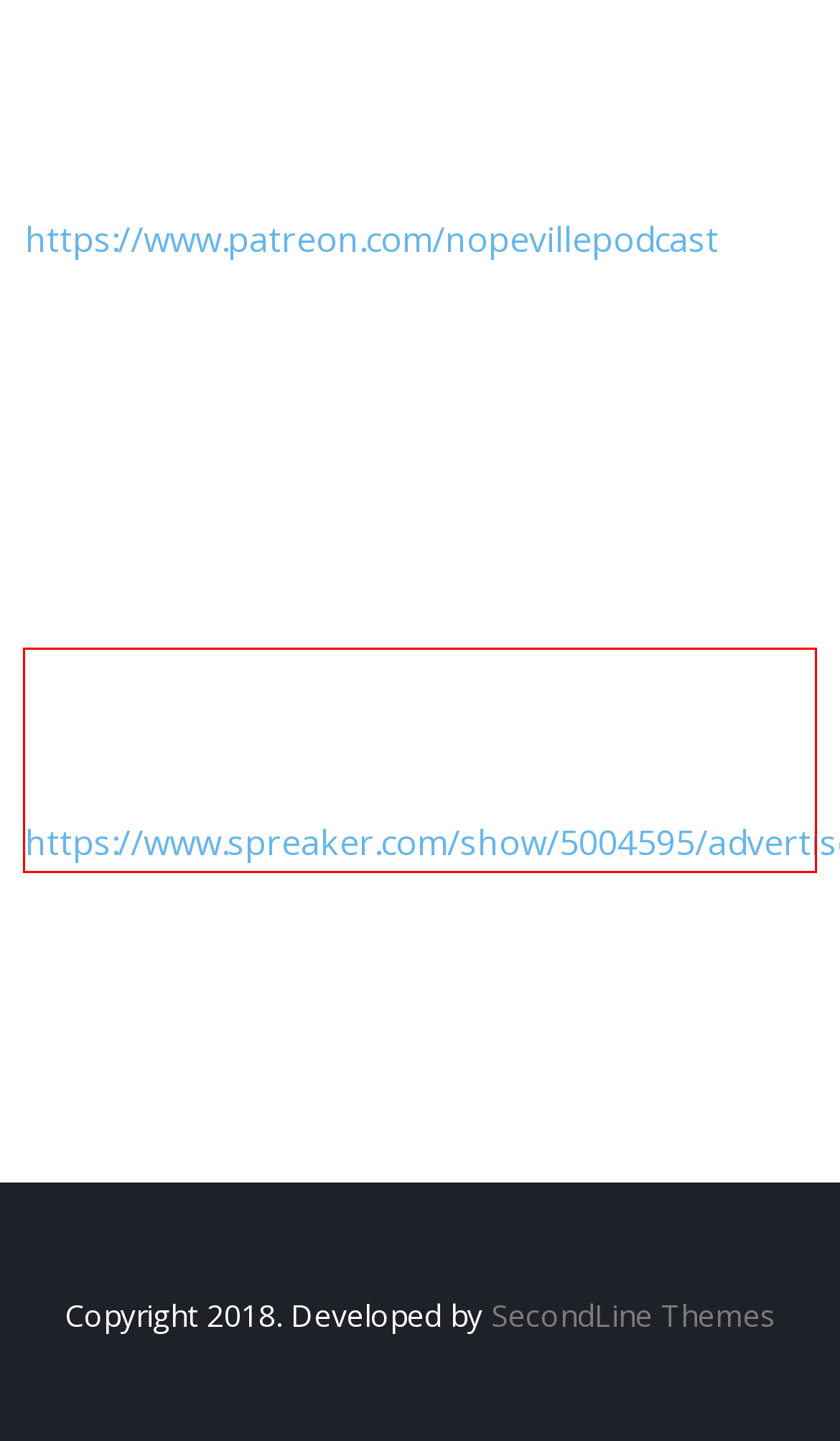You have a screenshot of a webpage, and there is a red bounding box around a UI element. Utilize OCR to extract the text within this red bounding box.

This show is part of the Spreaker Prime Network, if you are interested in advertising on this podcast, contact us at https://www.spreaker.com/show/5004595/advertisement